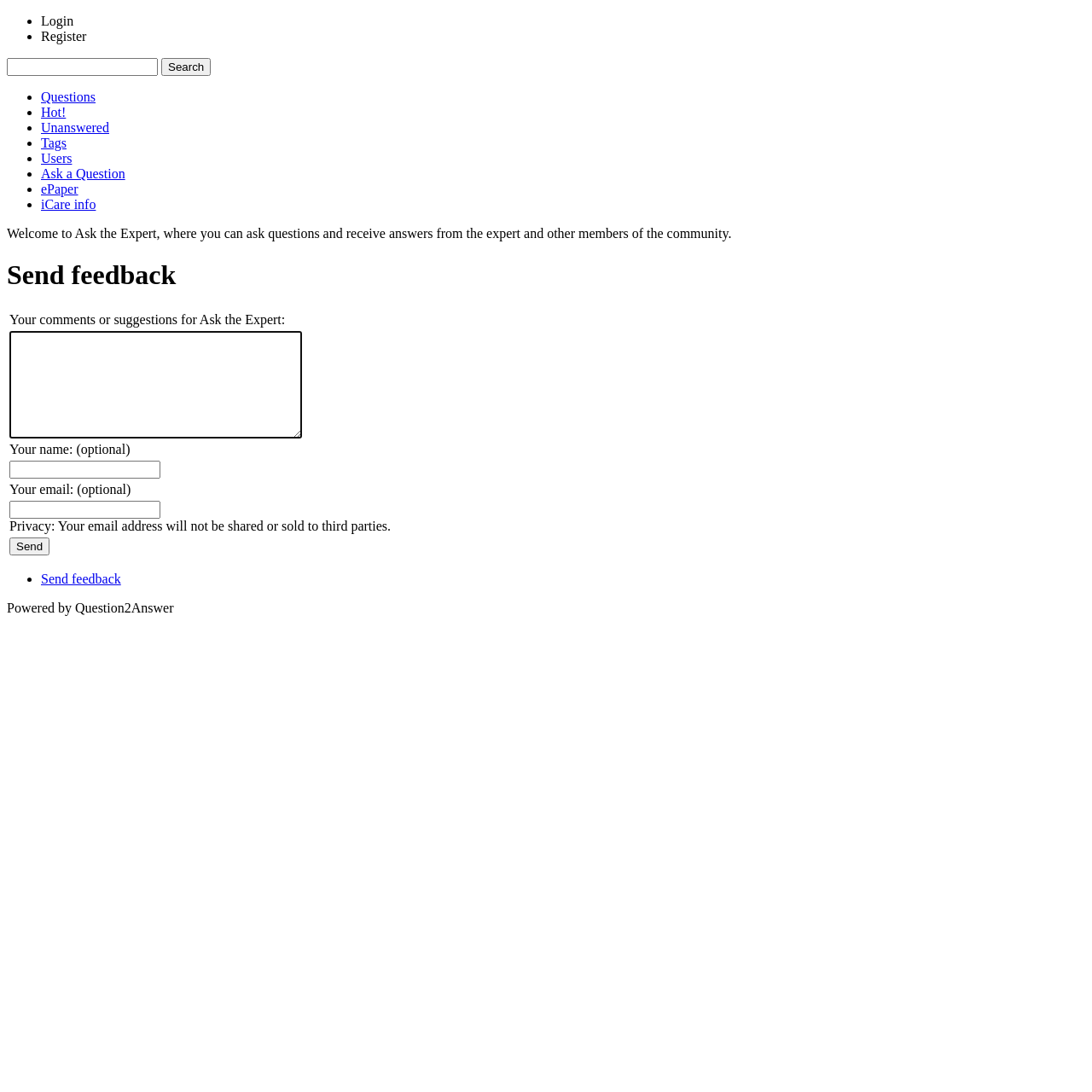Please answer the following question using a single word or phrase: 
What is the 'Send feedback' section used for?

Sending comments or suggestions